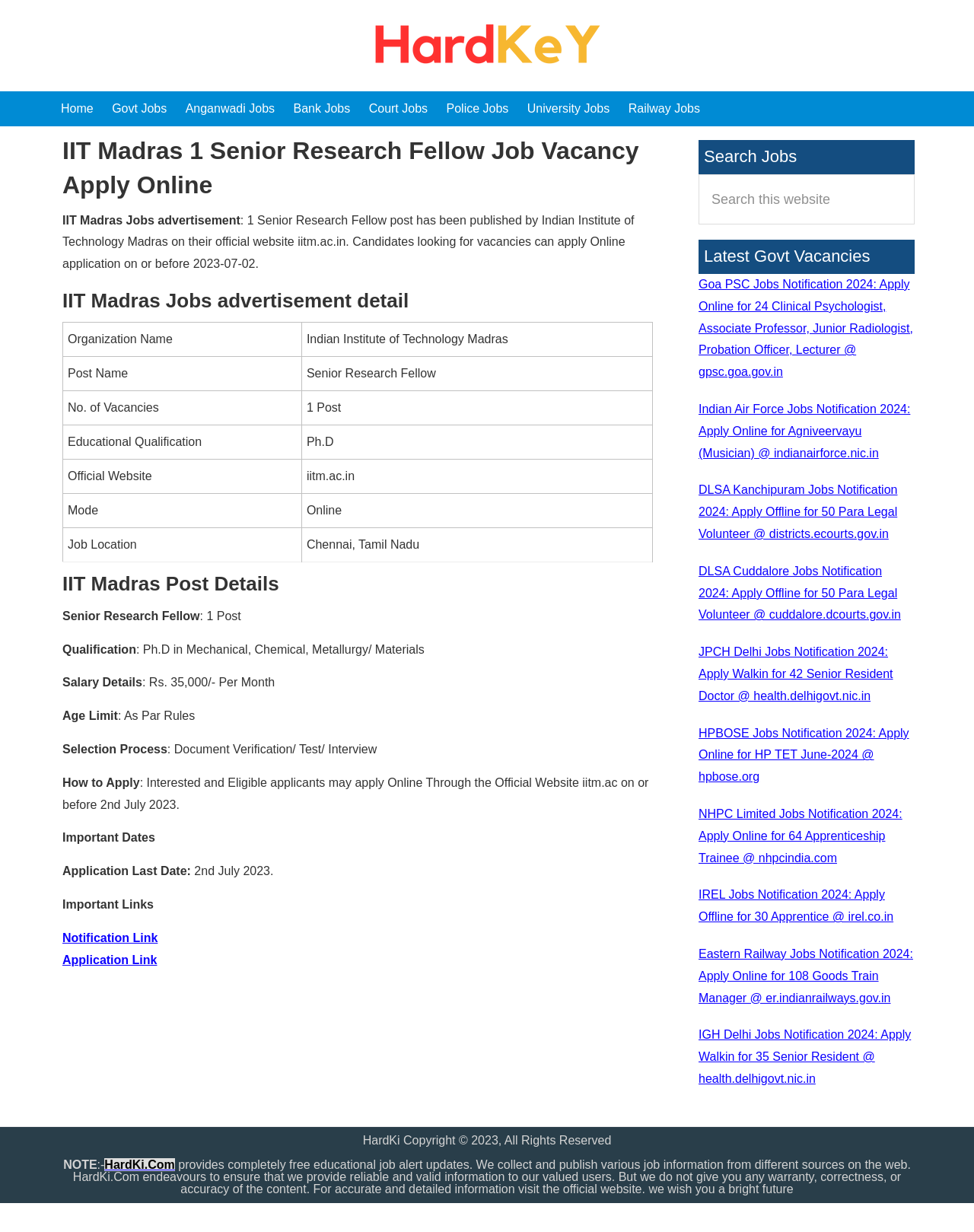Generate the text content of the main heading of the webpage.

IIT Madras 1 Senior Research Fellow Job Vacancy Apply Online